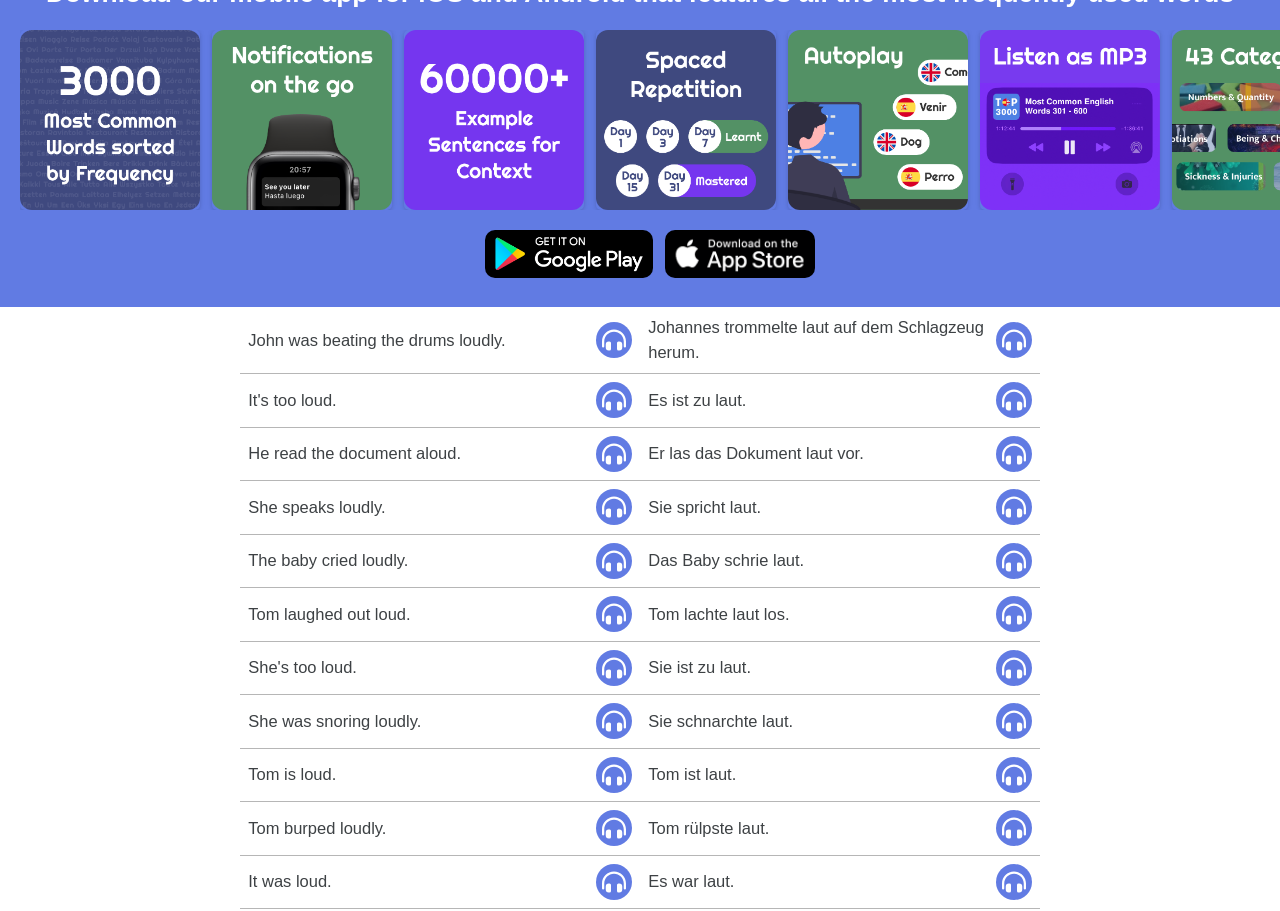Please answer the following question using a single word or phrase: 
What is the layout of the sentences on the webpage?

Alternating languages